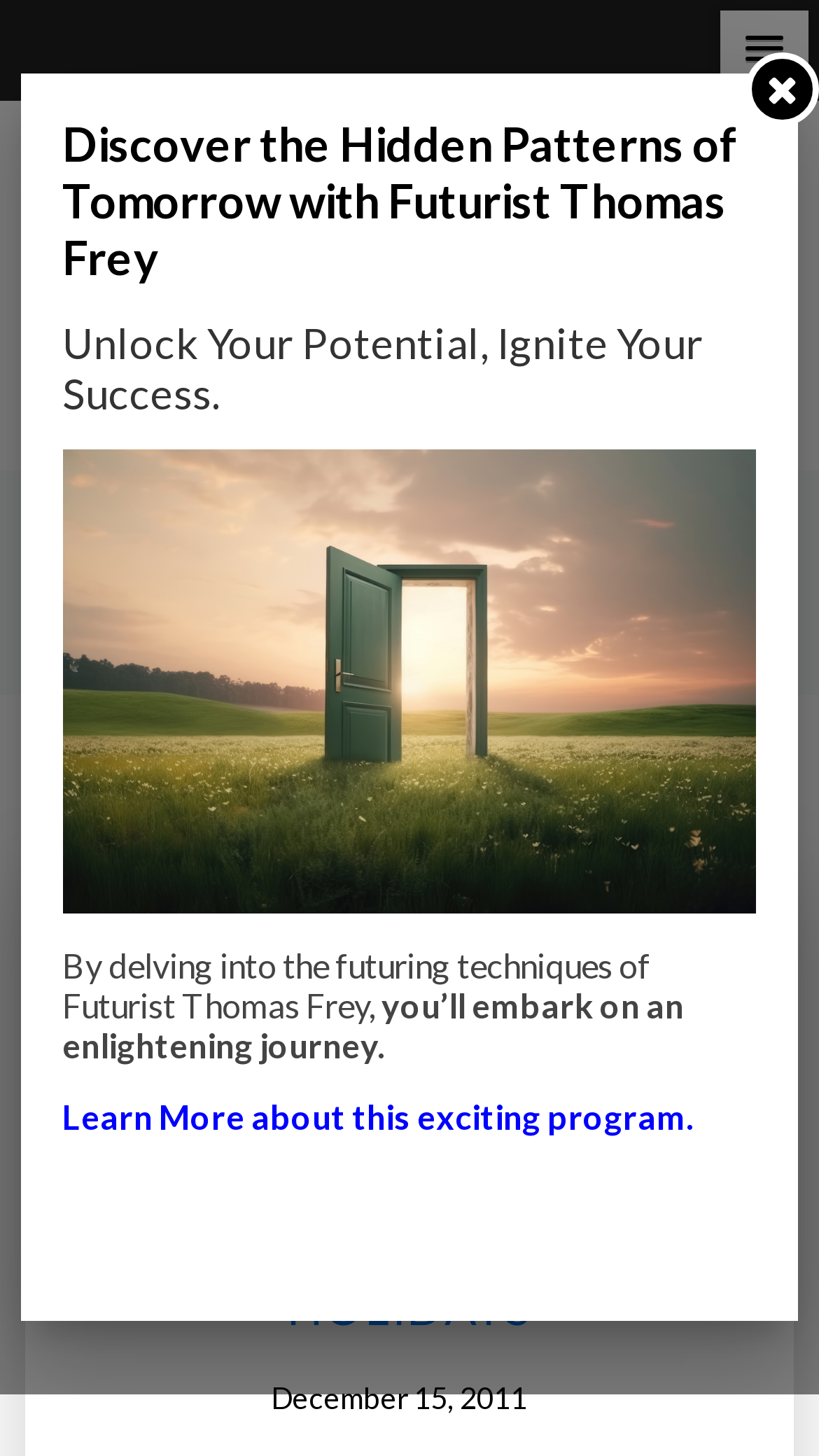Determine the bounding box coordinates of the area to click in order to meet this instruction: "Go to the business page".

[0.31, 0.658, 0.456, 0.696]